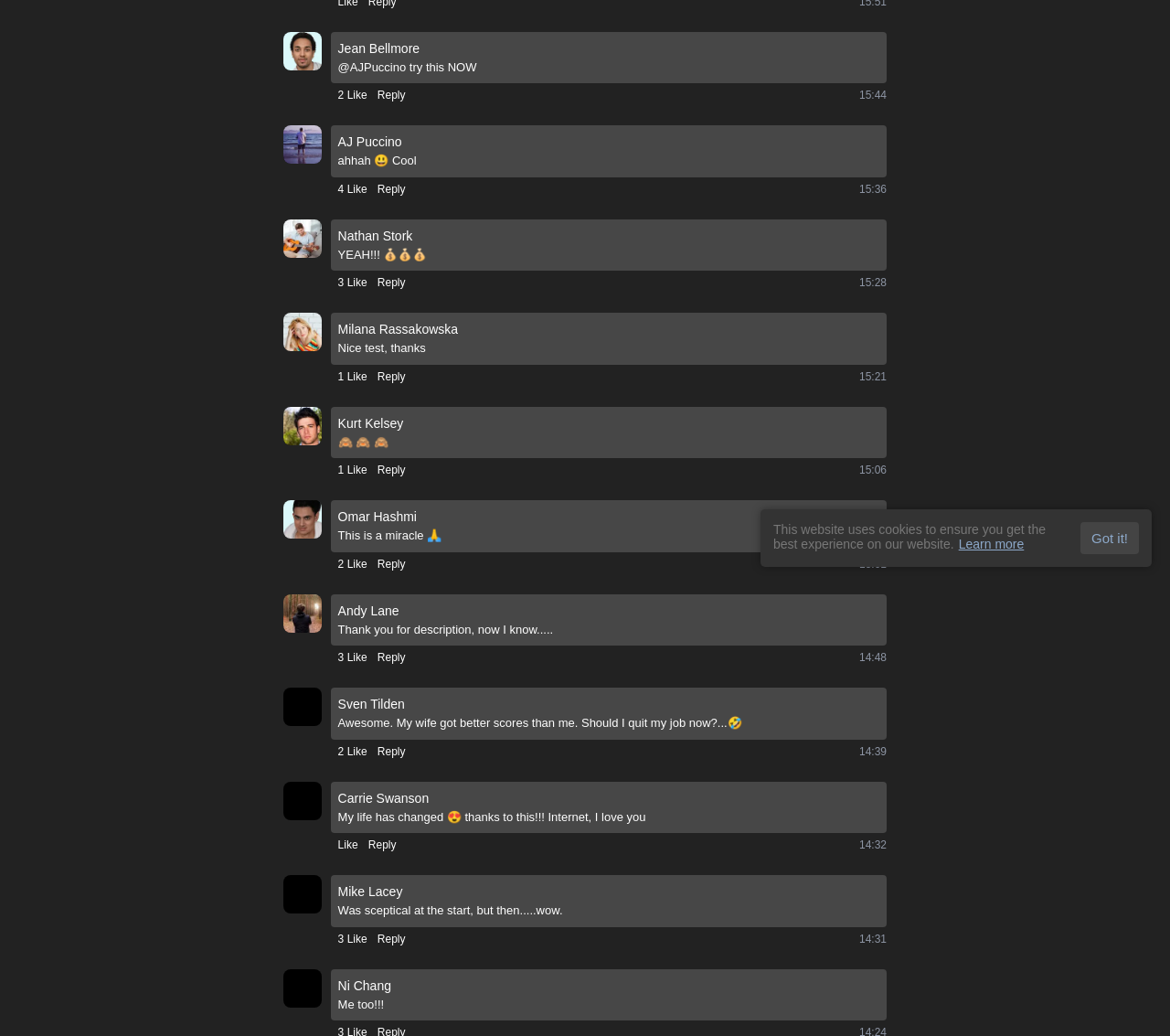From the element description 3 Like, predict the bounding box coordinates of the UI element. The coordinates must be specified in the format (top-left x, top-left y, bottom-right x, bottom-right y) and should be within the 0 to 1 range.

[0.289, 0.627, 0.314, 0.643]